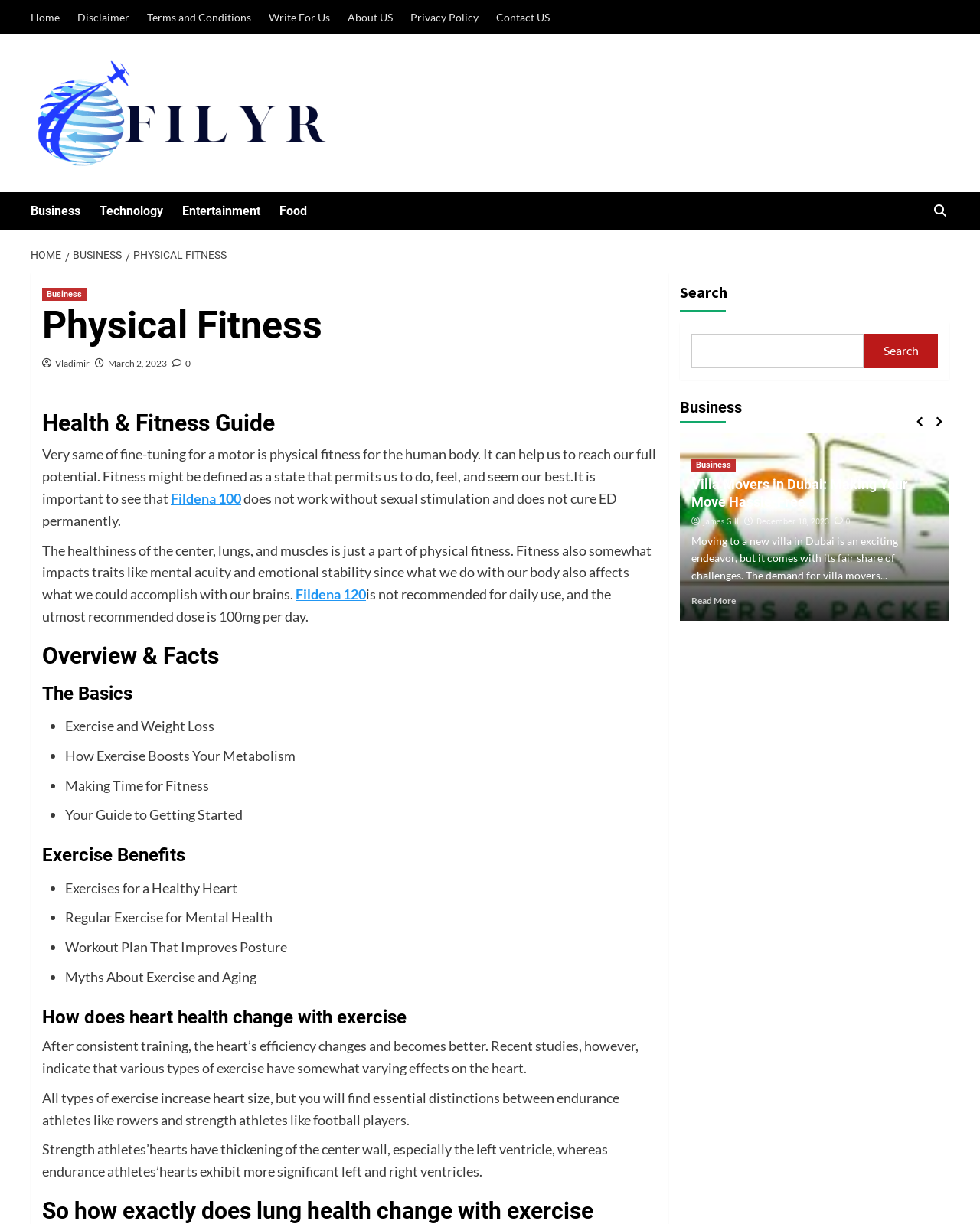Please identify the coordinates of the bounding box that should be clicked to fulfill this instruction: "Click on the 'Fildena 100' link".

[0.174, 0.4, 0.246, 0.414]